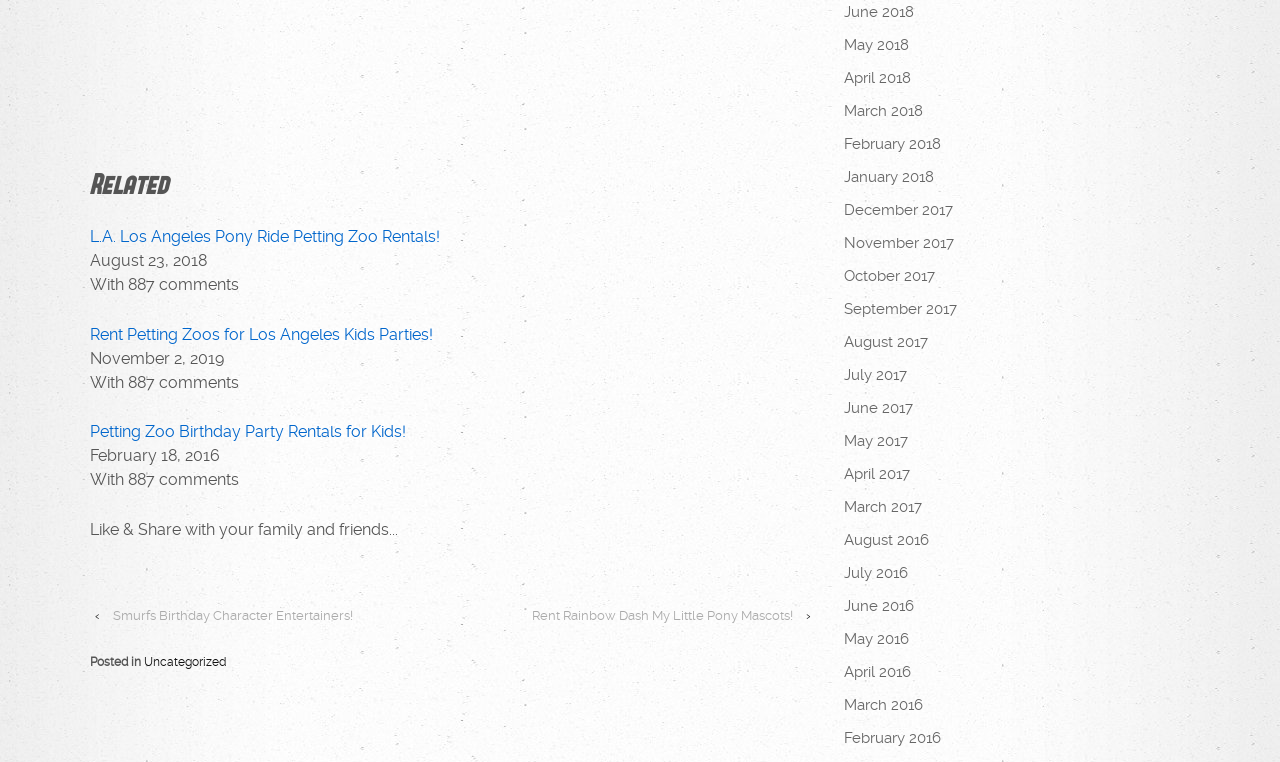Using the provided element description, identify the bounding box coordinates as (top-left x, top-left y, bottom-right x, bottom-right y). Ensure all values are between 0 and 1. Description: Smurfs Birthday Character Entertainers!

[0.08, 0.793, 0.284, 0.823]